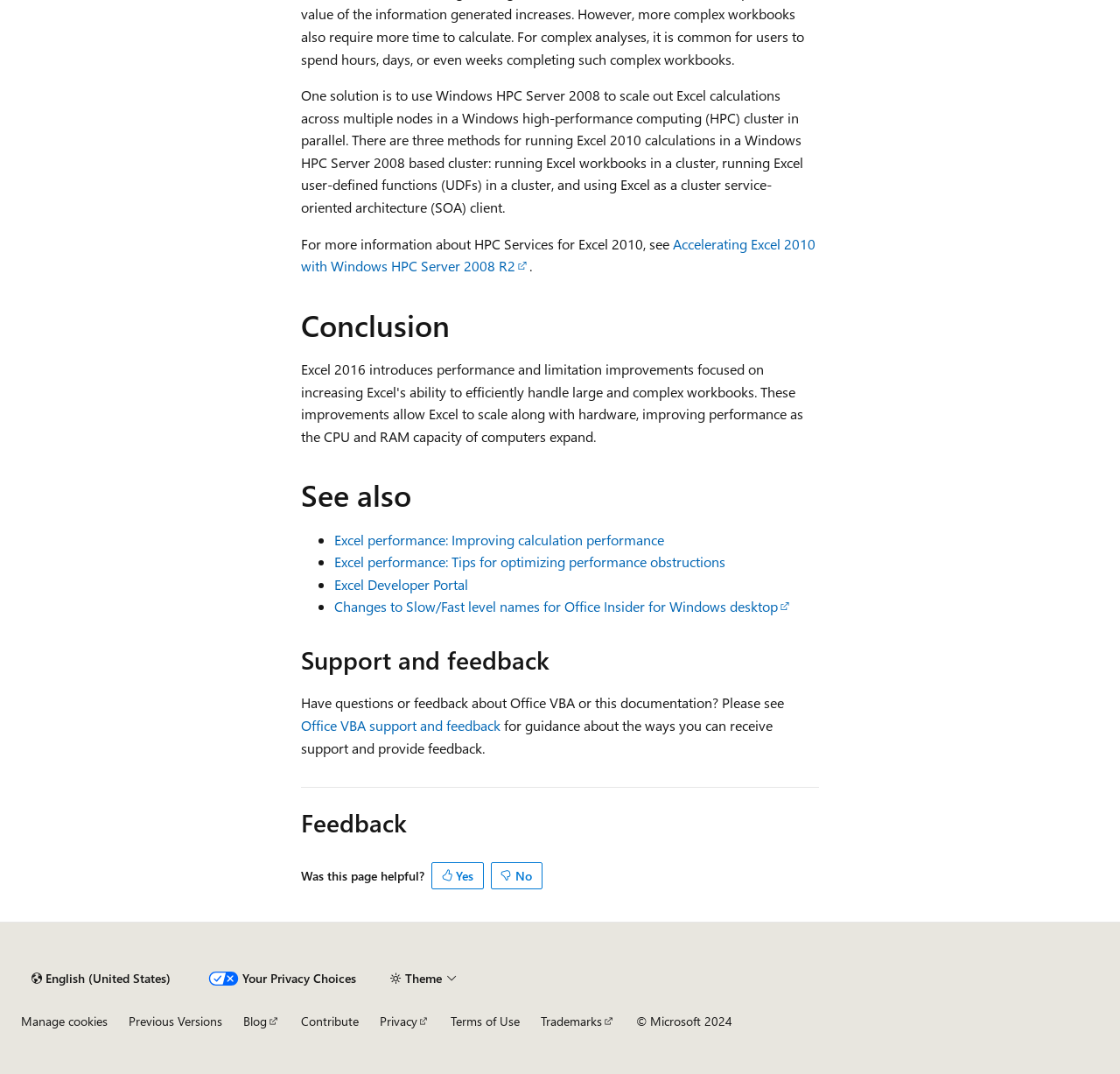Locate the bounding box coordinates of the area you need to click to fulfill this instruction: 'Click the link to Accelerating Excel 2010 with Windows HPC Server 2008 R2'. The coordinates must be in the form of four float numbers ranging from 0 to 1: [left, top, right, bottom].

[0.269, 0.218, 0.728, 0.256]